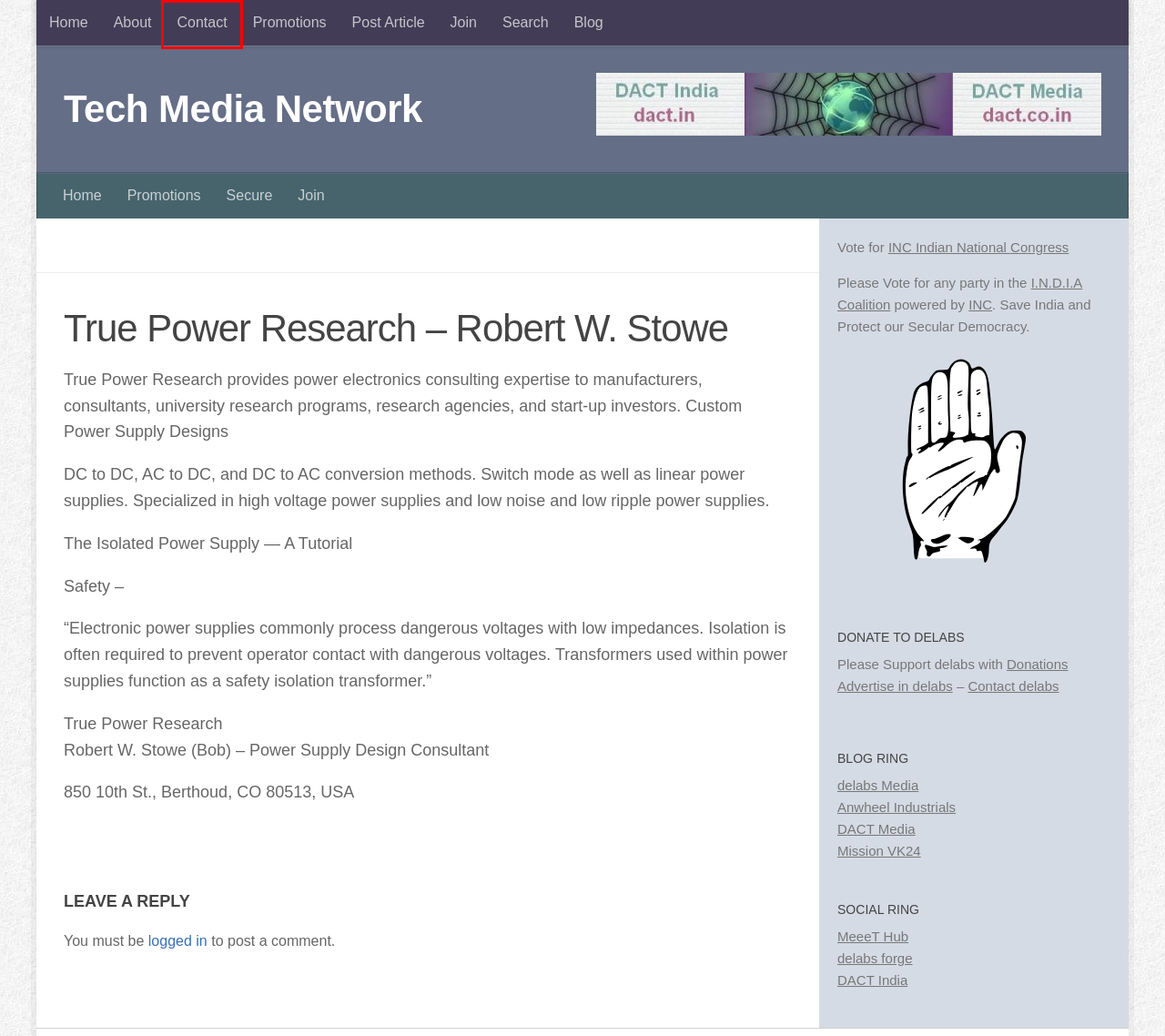Analyze the screenshot of a webpage featuring a red rectangle around an element. Pick the description that best fits the new webpage after interacting with the element inside the red bounding box. Here are the candidates:
A. Contact – Tech Media Network
B. Join – Tech Media Network
C. Dashboard - DACT India
D. Mission VK24 – The World Is One Family
E. Post Article – Tech Media Network
F. DACT Media – Dreams All Come True
G. Advertising in delabs and dapj Sites
H. Secure – Tech Media Network

A